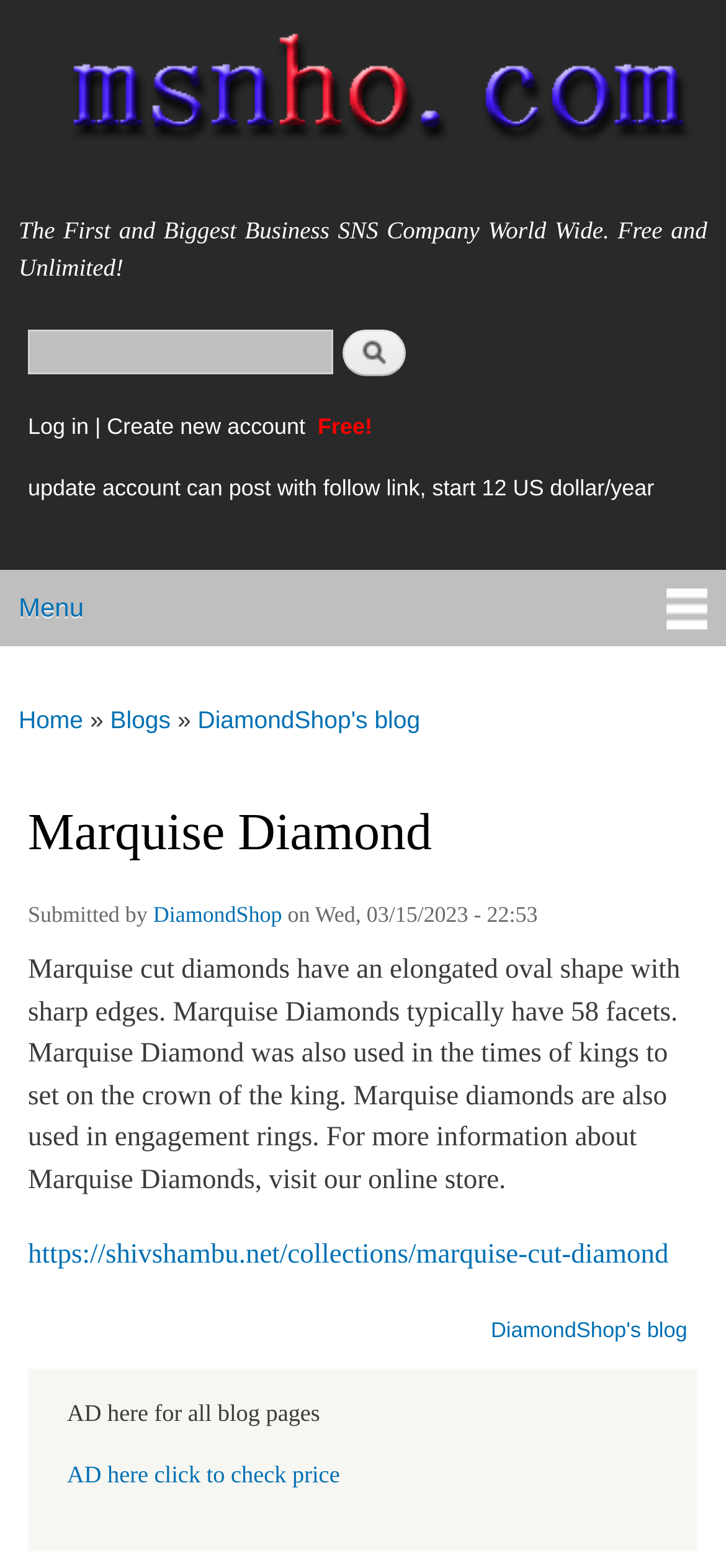Using the element description: "parent_node: msnho.com title="Home"", determine the bounding box coordinates for the specified UI element. The coordinates should be four float numbers between 0 and 1, [left, top, right, bottom].

[0.0, 0.0, 1.0, 0.121]